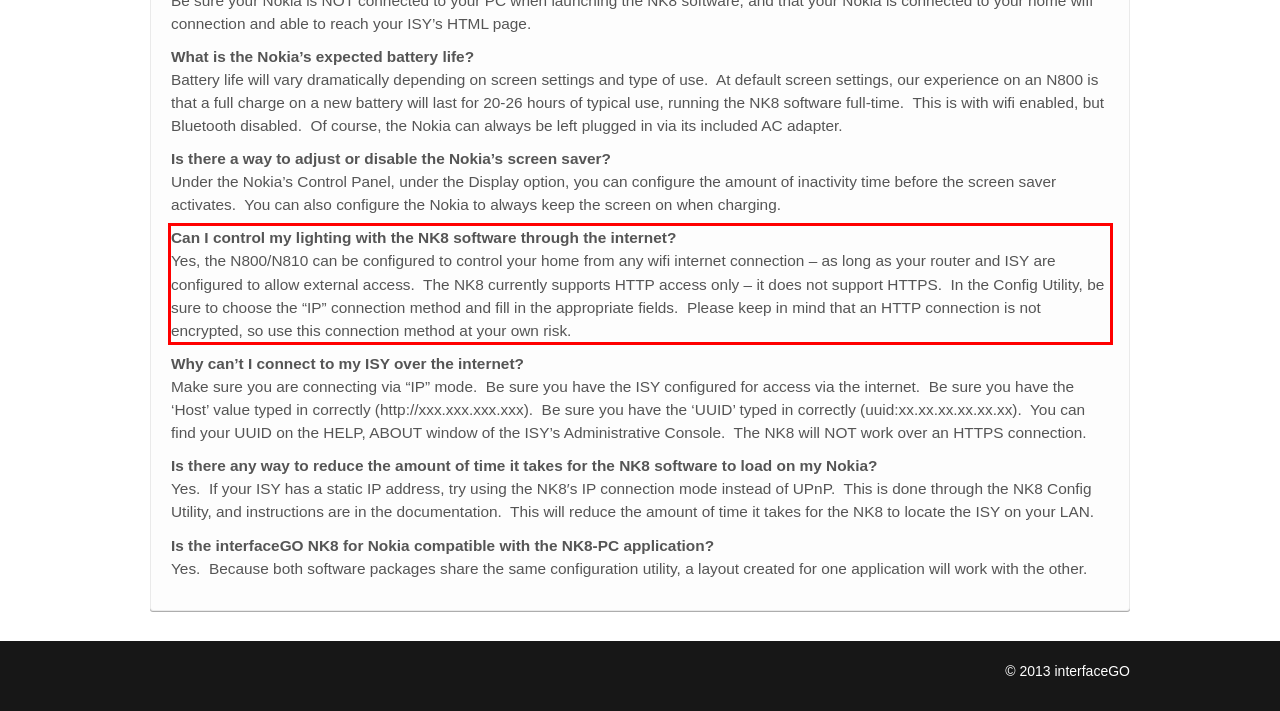Review the screenshot of the webpage and recognize the text inside the red rectangle bounding box. Provide the extracted text content.

Can I control my lighting with the NK8 software through the internet? Yes, the N800/N810 can be configured to control your home from any wifi internet connection – as long as your router and ISY are configured to allow external access. The NK8 currently supports HTTP access only – it does not support HTTPS. In the Config Utility, be sure to choose the “IP” connection method and fill in the appropriate fields. Please keep in mind that an HTTP connection is not encrypted, so use this connection method at your own risk.